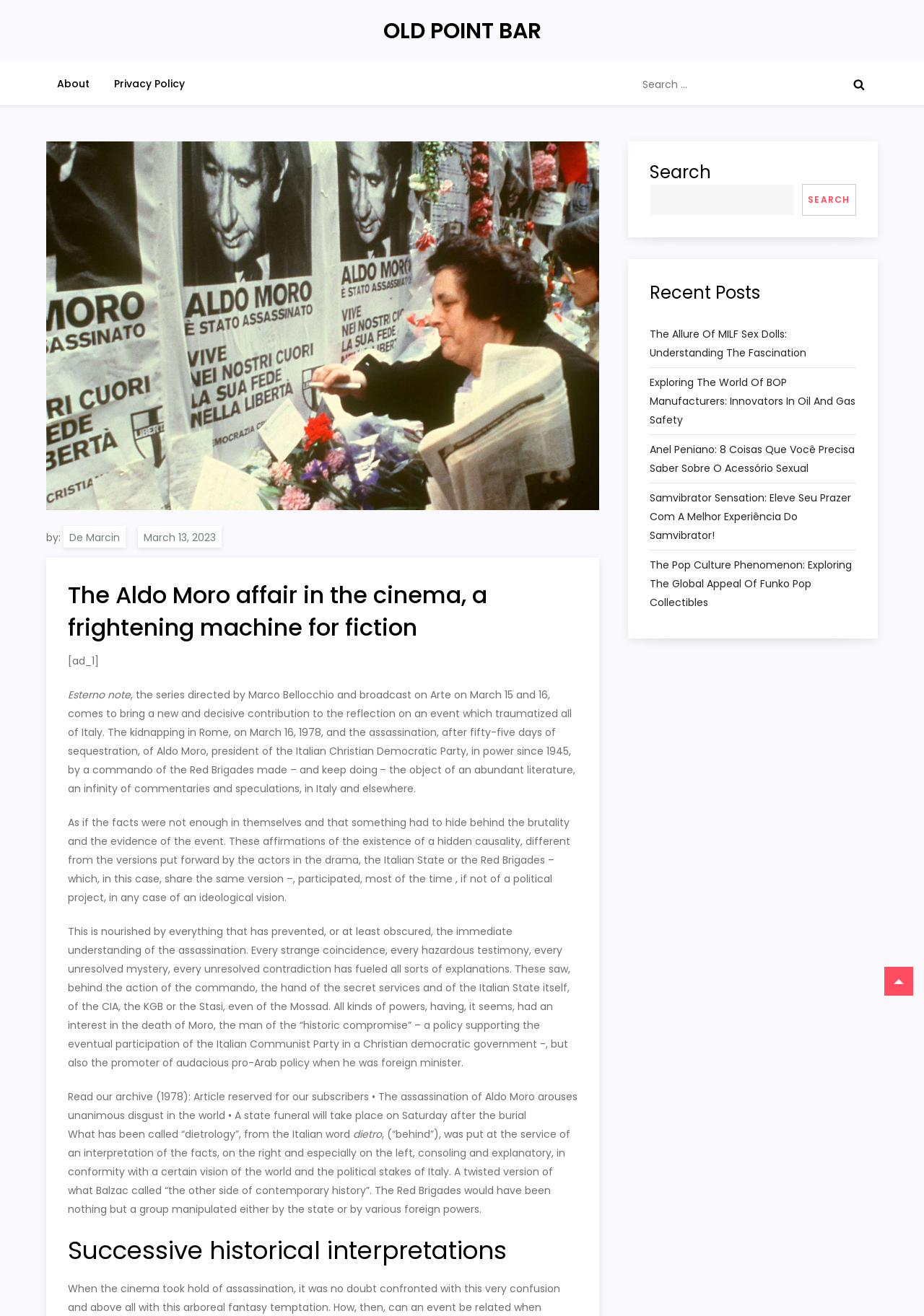Analyze the image and give a detailed response to the question:
What is the date of the article?

The date of the article can be found by looking at the timestamp, which is located below the title of the article. The timestamp says 'March 13, 2023', which indicates the date the article was published.